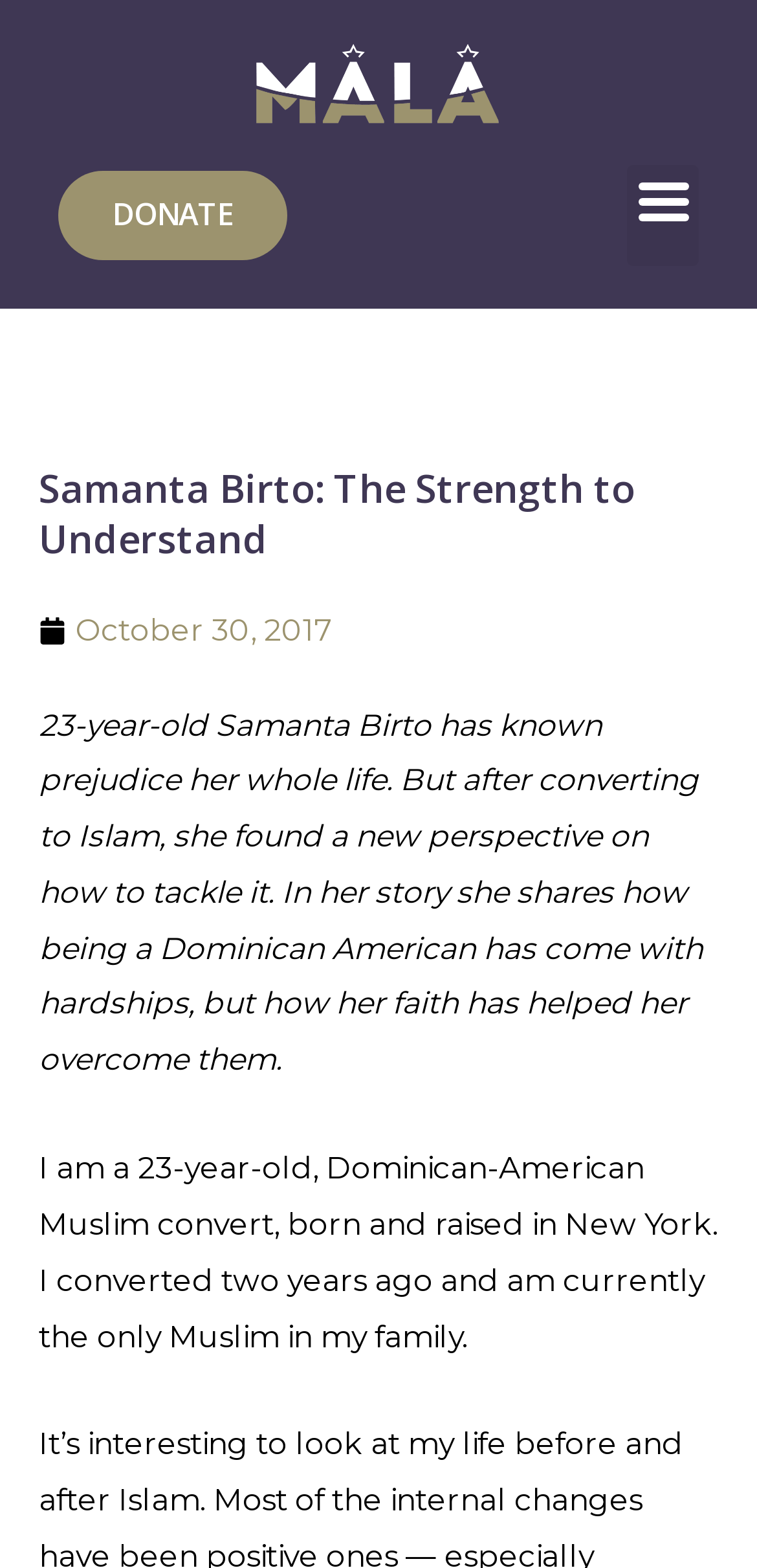Provide the bounding box coordinates of the HTML element described by the text: "Donate".

[0.077, 0.109, 0.379, 0.165]